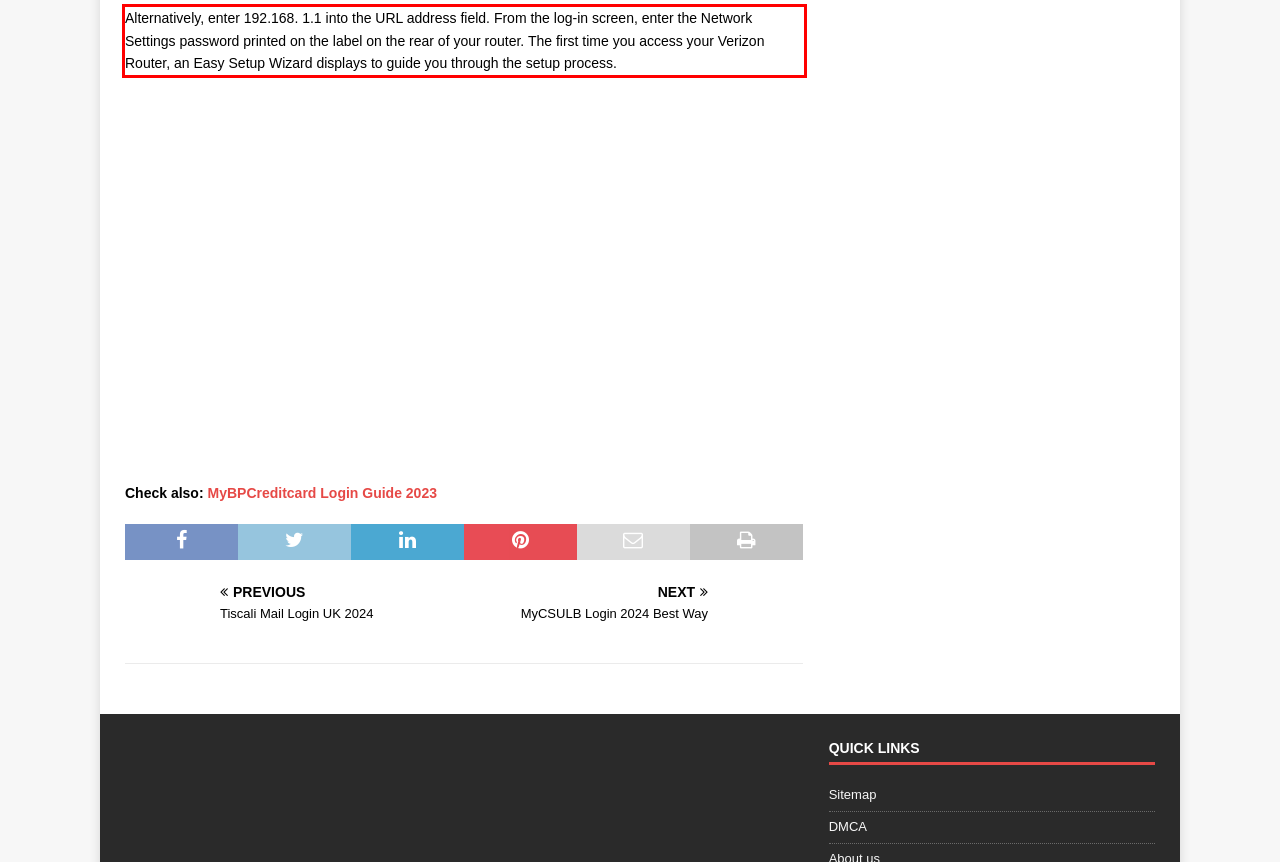Look at the provided screenshot of the webpage and perform OCR on the text within the red bounding box.

Alternatively, enter 192.168. 1.1 into the URL address field. From the log-in screen, enter the Network Settings password printed on the label on the rear of your router. The first time you access your Verizon Router, an Easy Setup Wizard displays to guide you through the setup process.